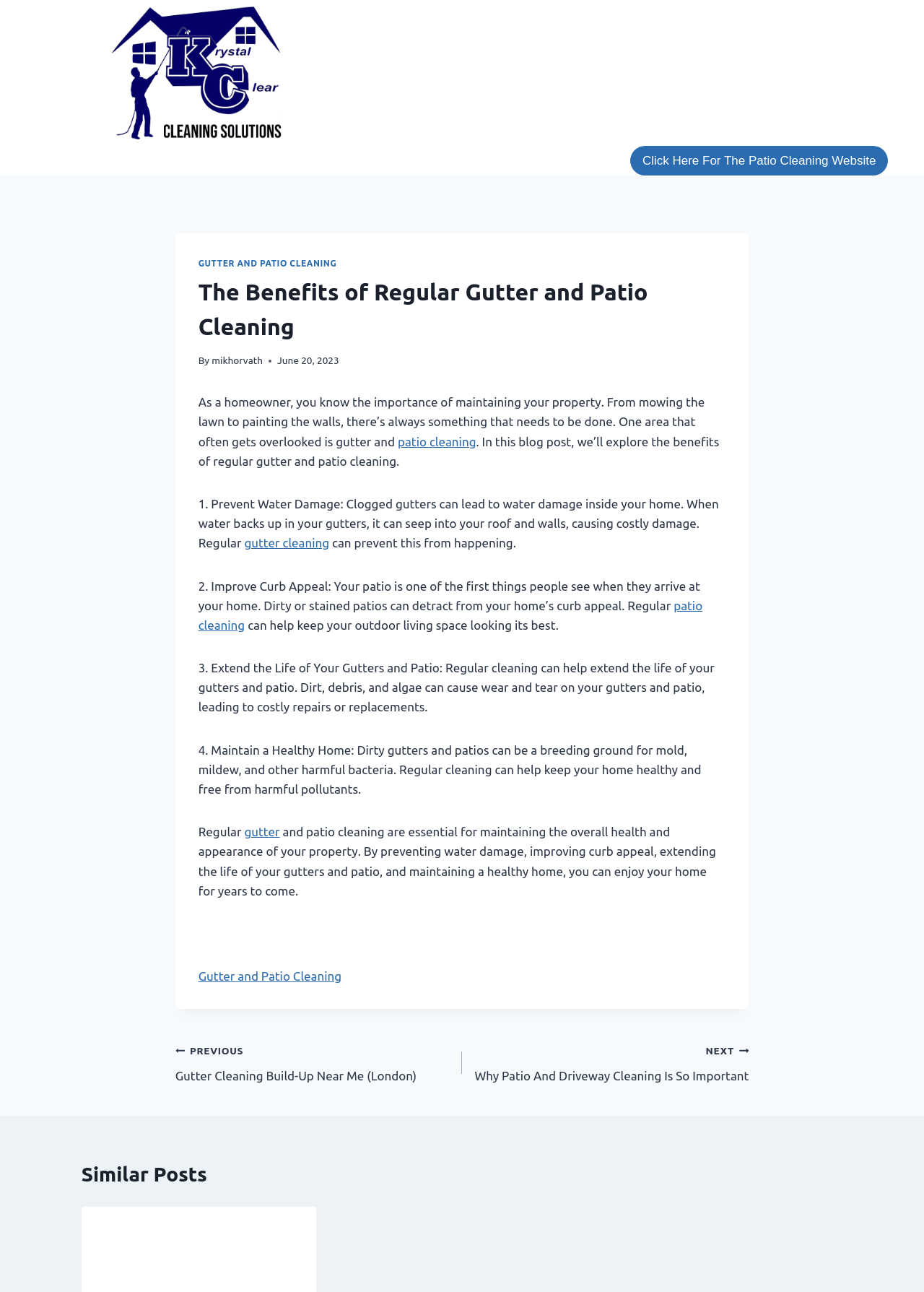Show me the bounding box coordinates of the clickable region to achieve the task as per the instruction: "Visit the patio cleaning website".

[0.682, 0.113, 0.961, 0.136]